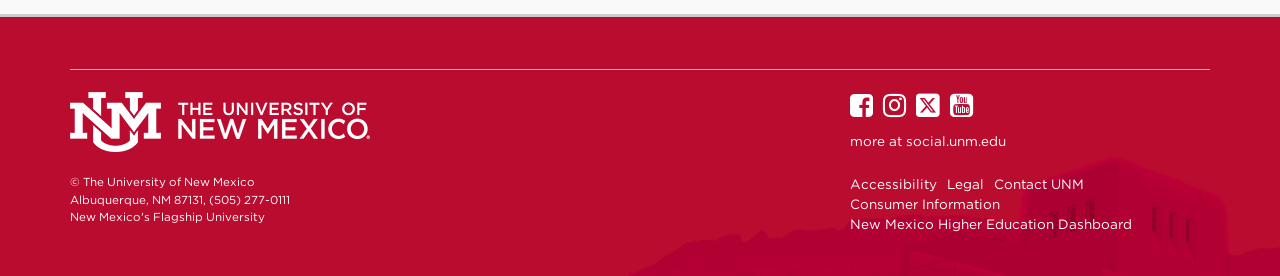Can you give a detailed response to the following question using the information from the image? How many social media links are there?

There are four social media links, namely Facebook, Instagram, Twitter, and YouTube, which can be found at the bottom of the webpage, represented by the link elements with the icons and text 'UNM on Facebook', 'UNM on Instagram', 'UNM on Twitter', and 'UNM on YouTube'.